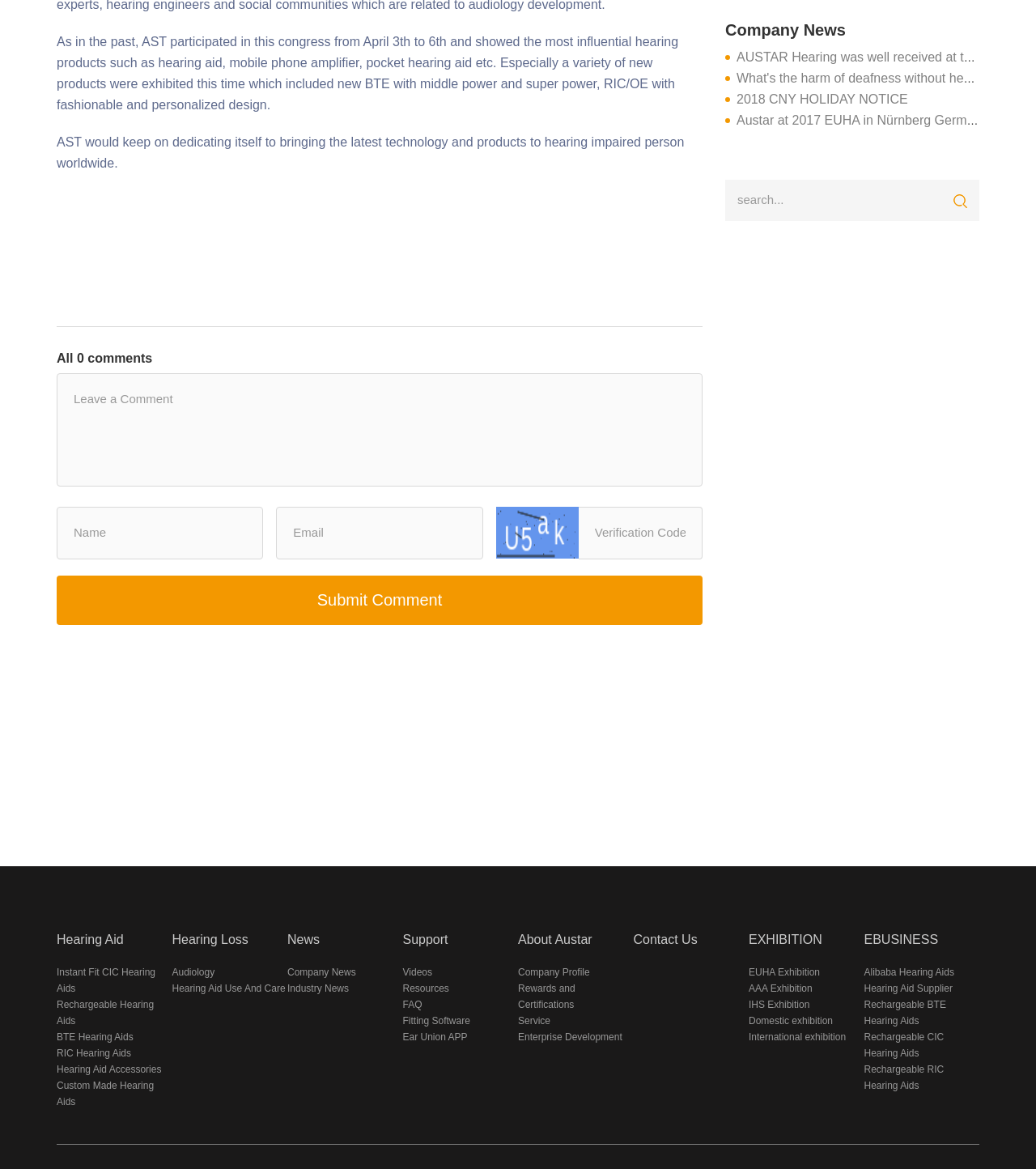Please determine the bounding box of the UI element that matches this description: Company Profile. The coordinates should be given as (top-left x, top-left y, bottom-right x, bottom-right y), with all values between 0 and 1.

[0.5, 0.827, 0.569, 0.837]